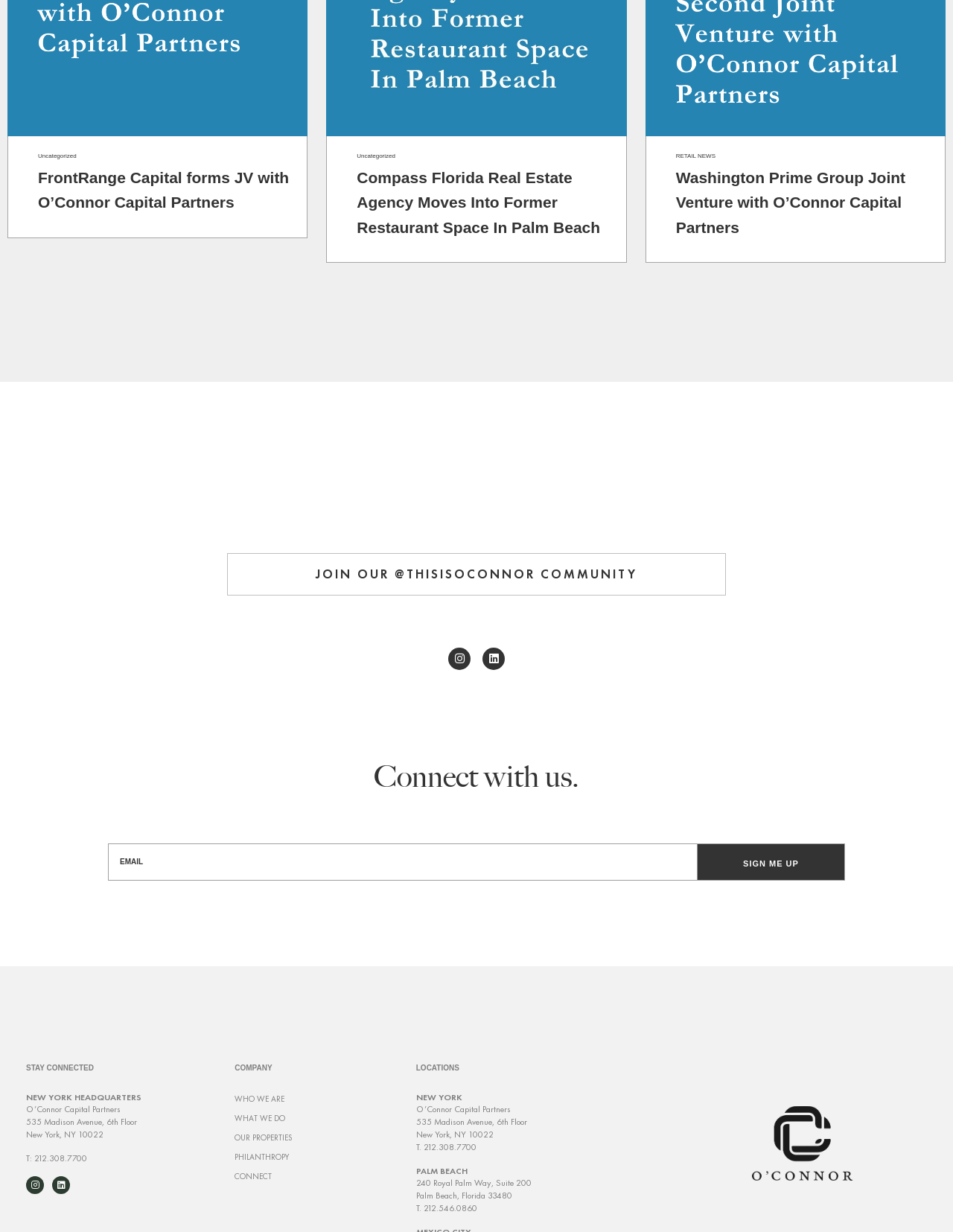From the screenshot, find the bounding box of the UI element matching this description: "parent_node: Email name="form_fields[email]" placeholder="EMAIL"". Supply the bounding box coordinates in the form [left, top, right, bottom], each a float between 0 and 1.

[0.113, 0.684, 0.732, 0.715]